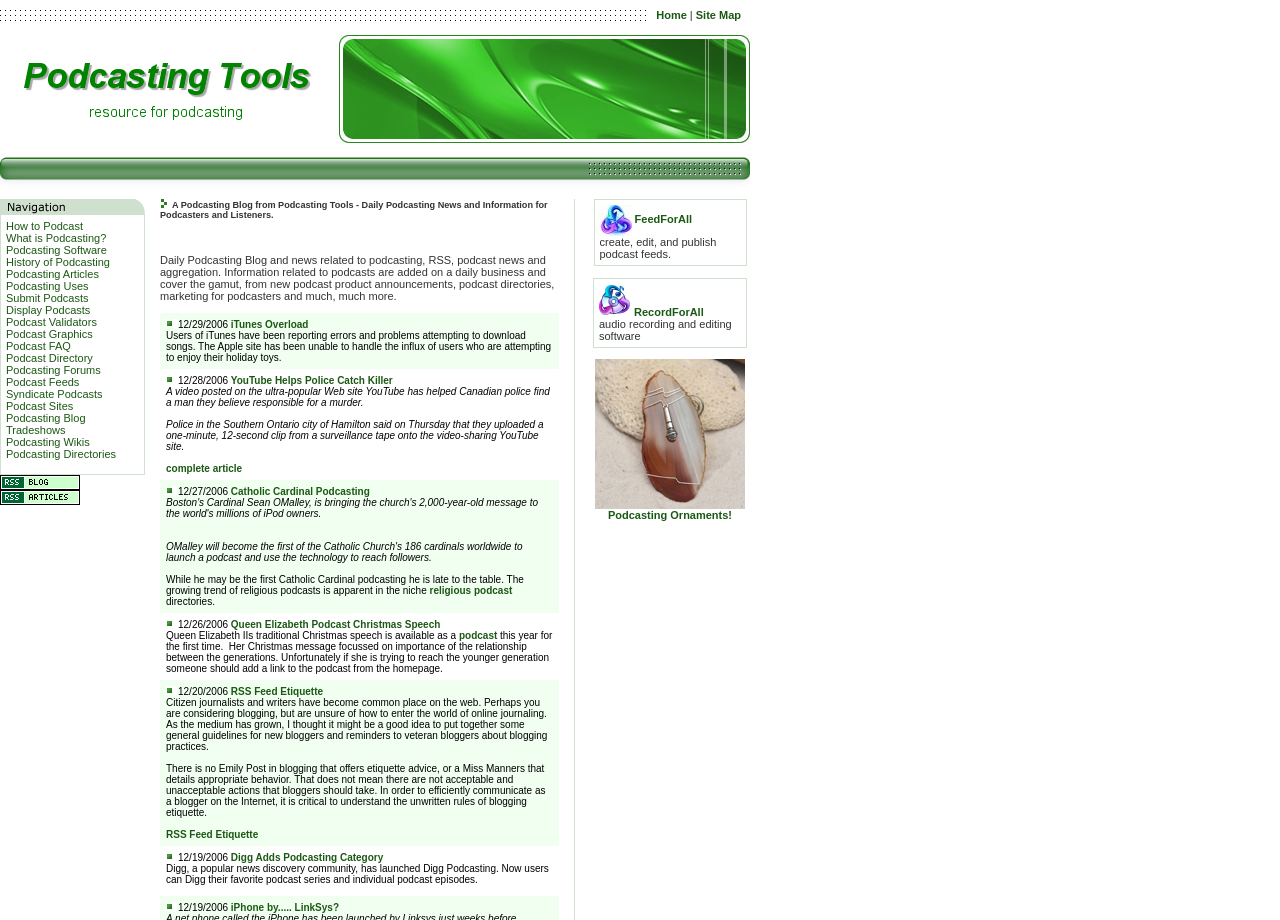Please specify the bounding box coordinates of the area that should be clicked to accomplish the following instruction: "Click on the 'YouTube Helps Police Catch Killer' link". The coordinates should consist of four float numbers between 0 and 1, i.e., [left, top, right, bottom].

[0.18, 0.408, 0.307, 0.42]